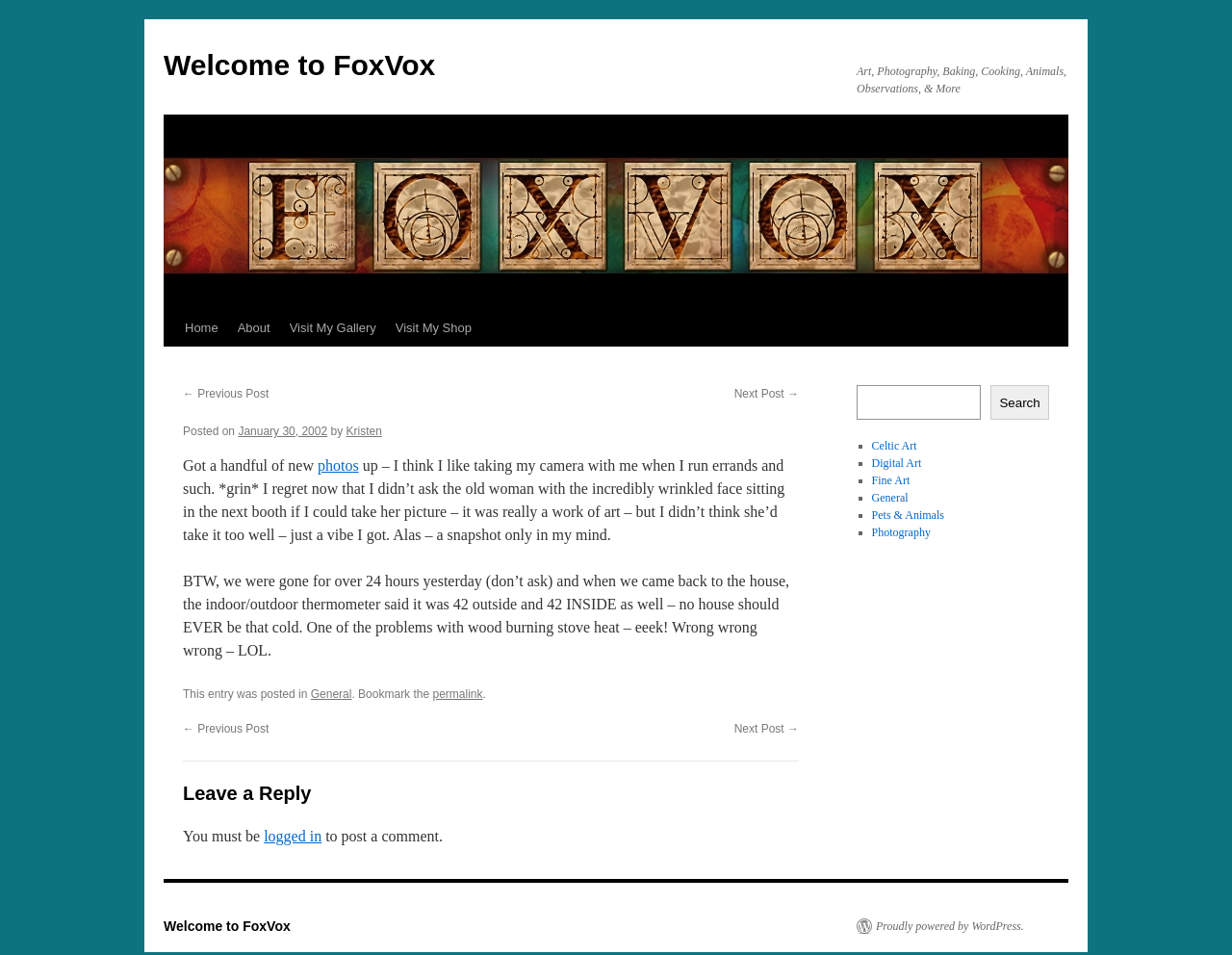Using the provided element description: "Proudly powered by WordPress.", determine the bounding box coordinates of the corresponding UI element in the screenshot.

[0.695, 0.962, 0.831, 0.978]